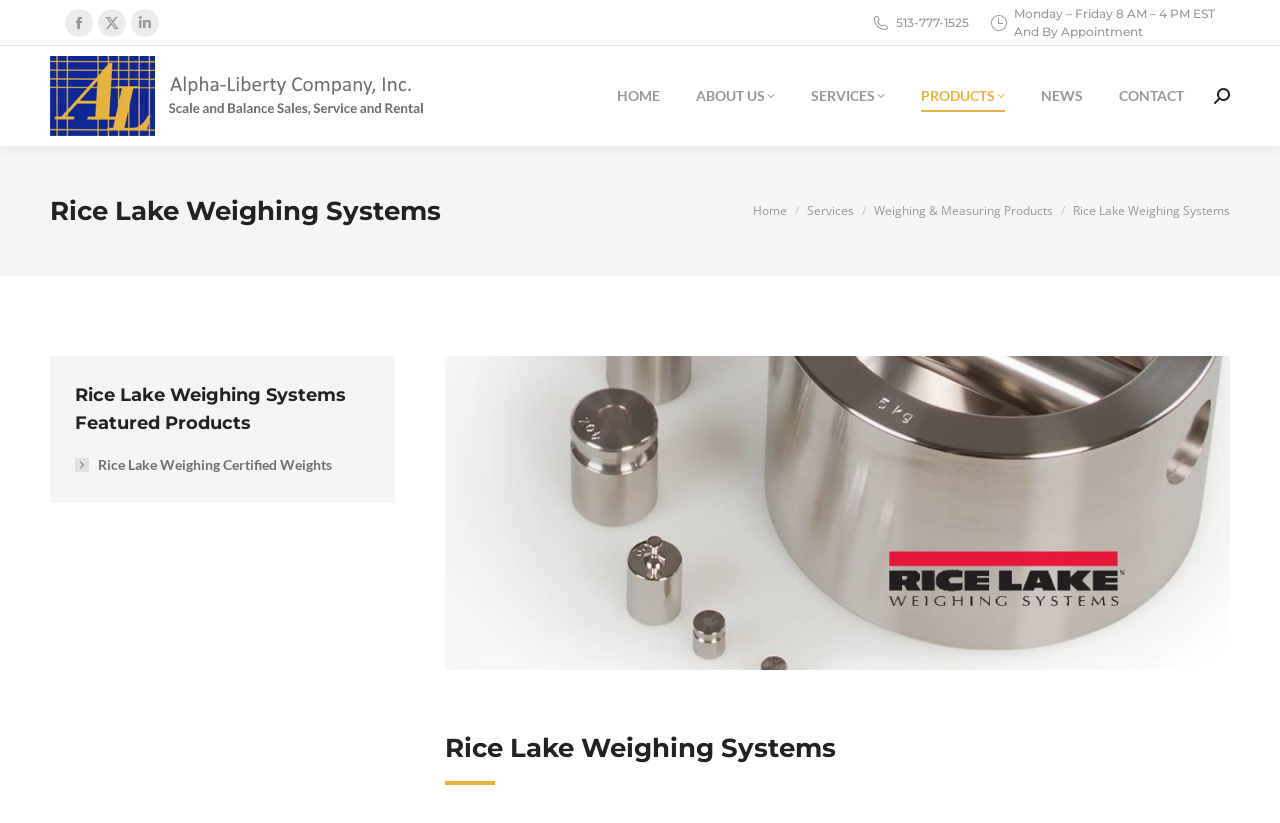Determine the bounding box coordinates (top-left x, top-left y, bottom-right x, bottom-right y) of the UI element described in the following text: Home

[0.588, 0.245, 0.615, 0.266]